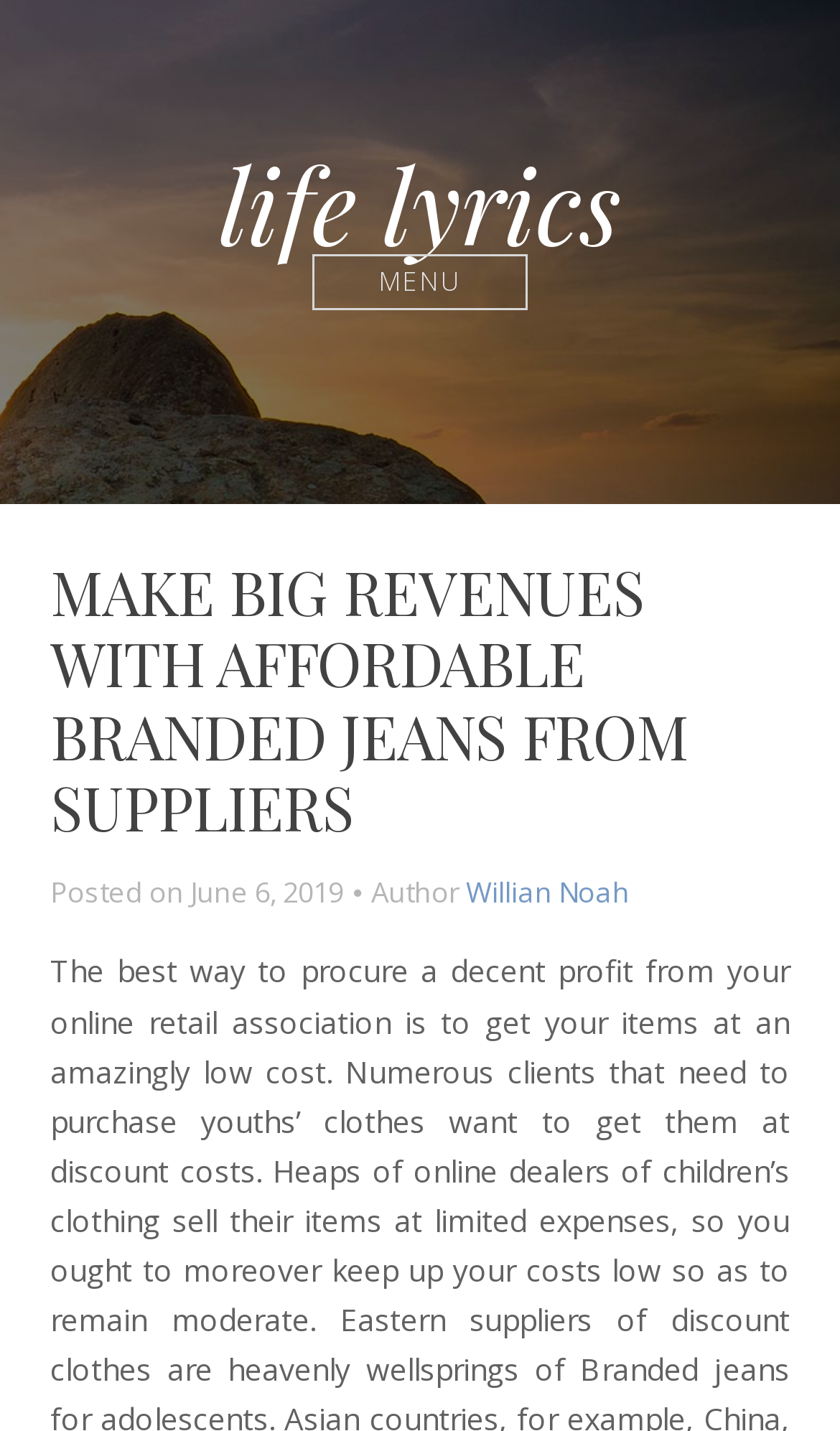What is the category of products mentioned?
Look at the screenshot and give a one-word or phrase answer.

Branded jeans